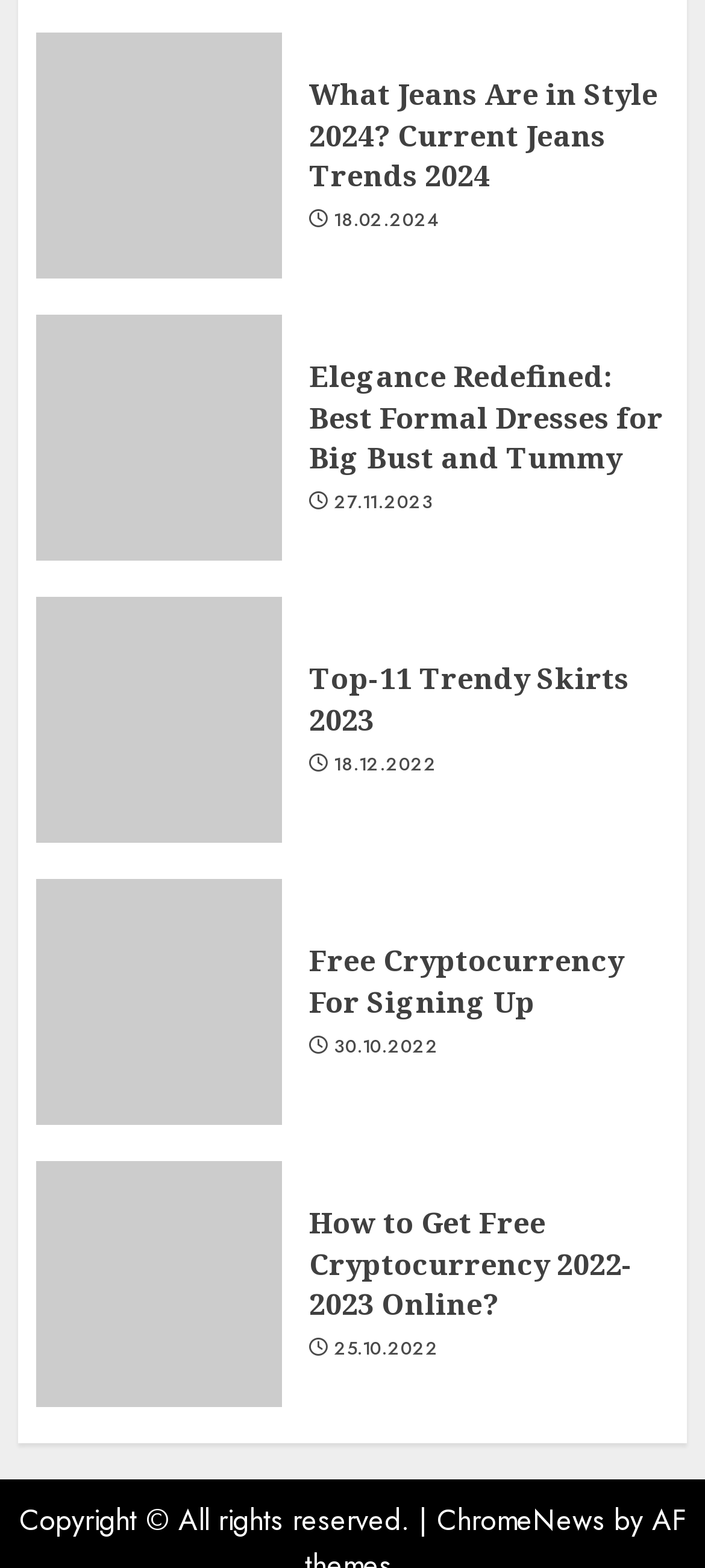Determine the bounding box coordinates of the clickable element to achieve the following action: 'Read about elegance redefined'. Provide the coordinates as four float values between 0 and 1, formatted as [left, top, right, bottom].

[0.438, 0.228, 0.949, 0.305]